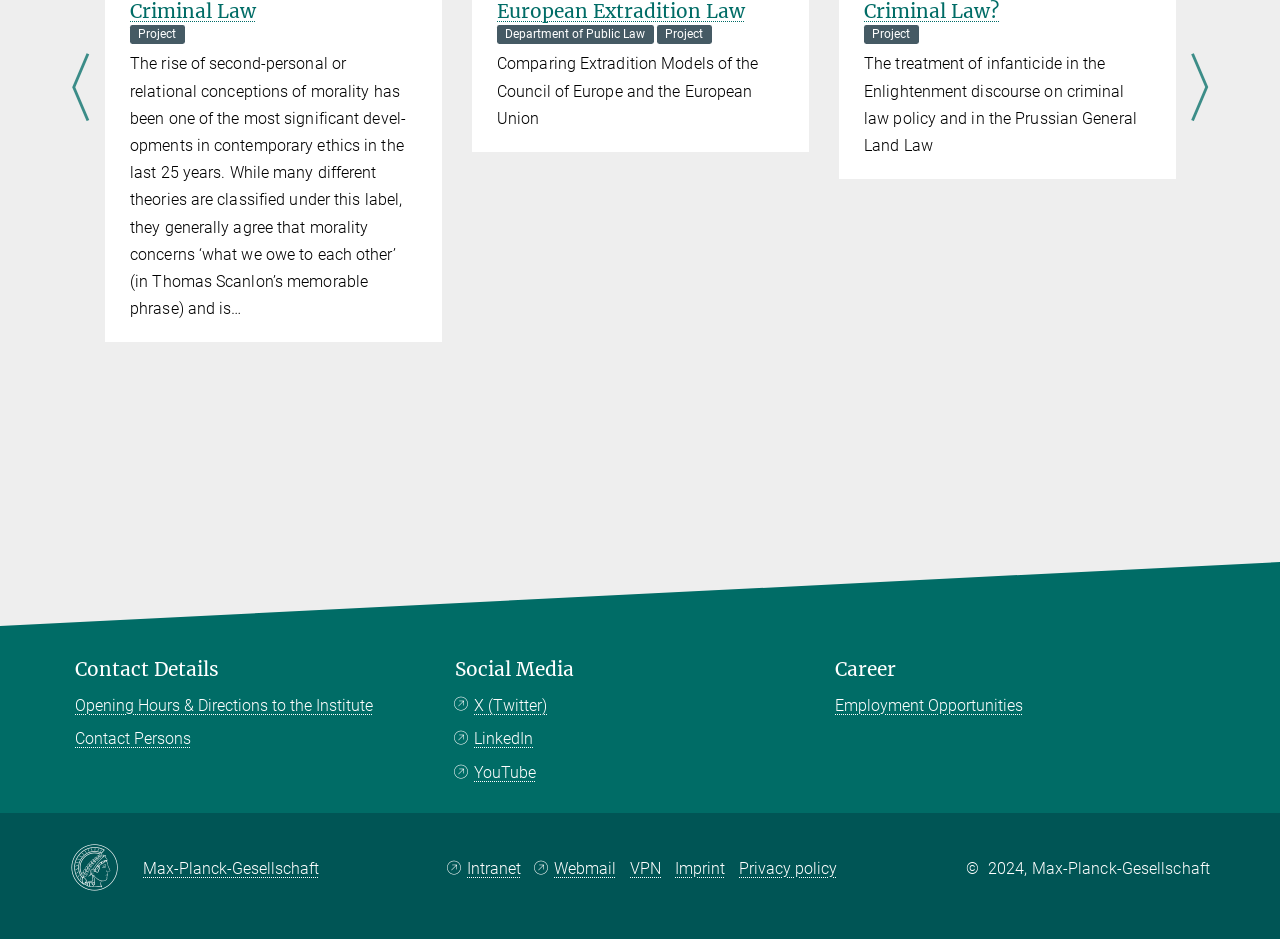Based on the element description, predict the bounding box coordinates (top-left x, top-left y, bottom-right x, bottom-right y) for the UI element in the screenshot: Contact Details

[0.059, 0.701, 0.341, 0.725]